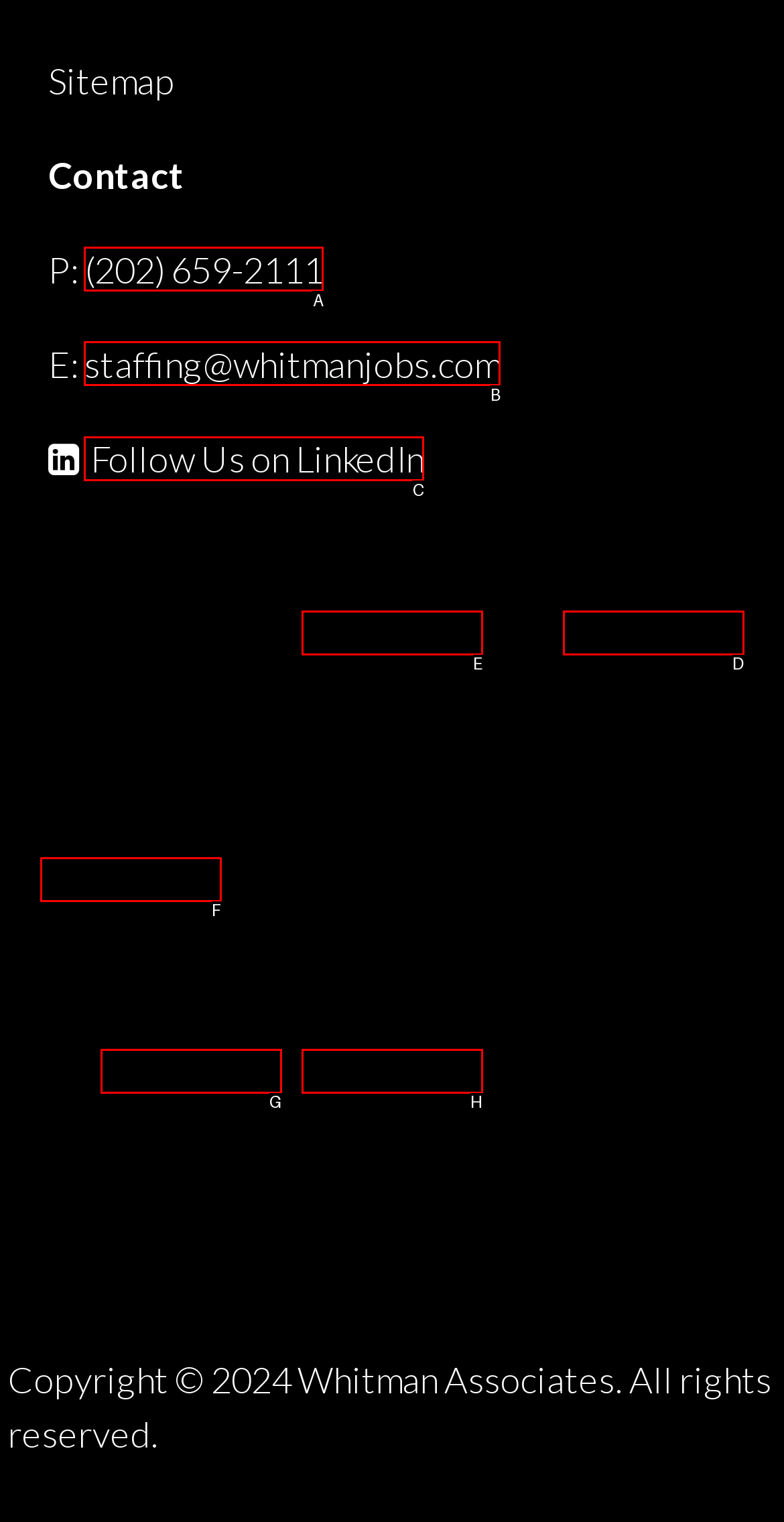Determine the correct UI element to click for this instruction: View 'Adopt' page. Respond with the letter of the chosen element.

None